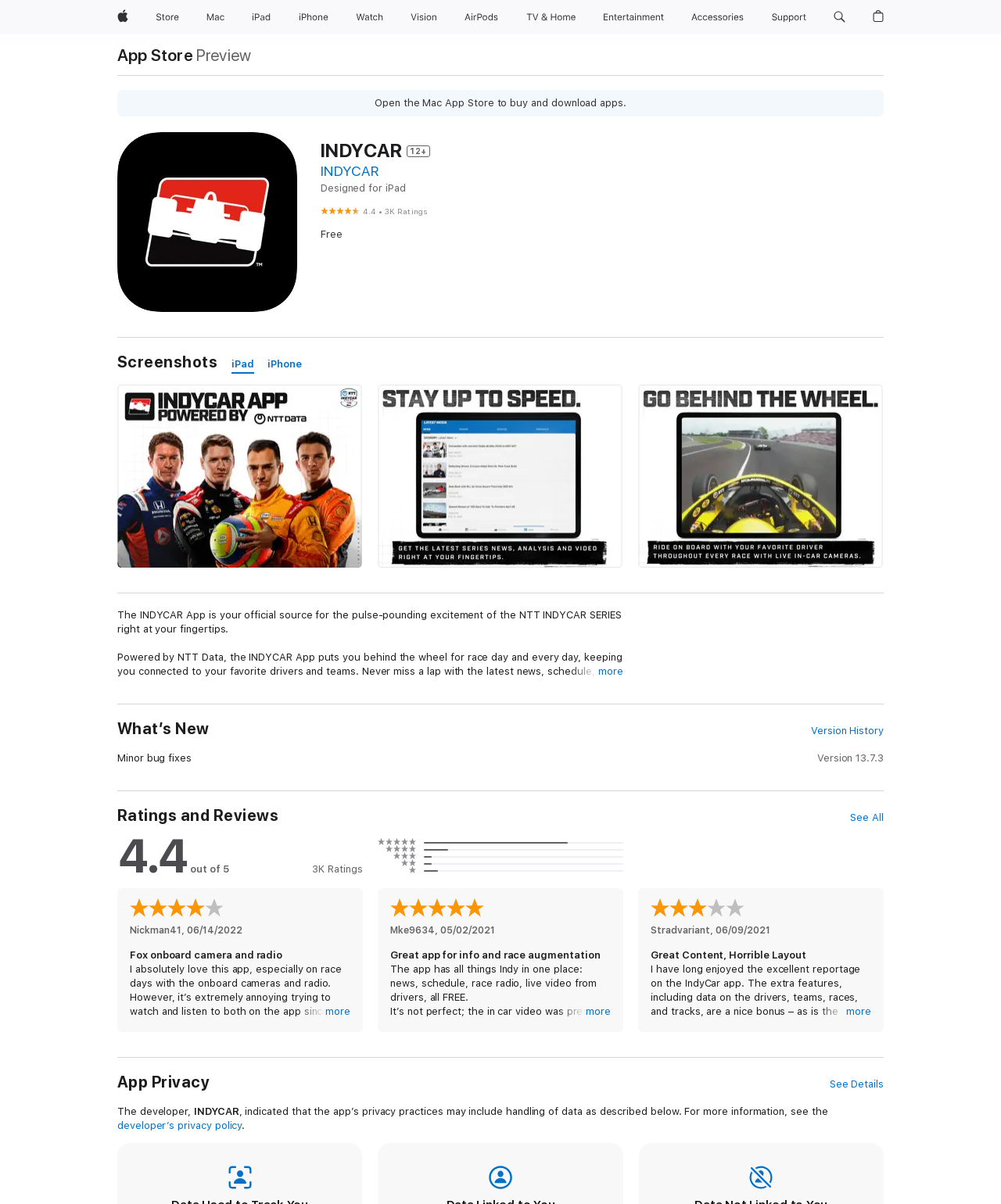Identify the bounding box coordinates of the region I need to click to complete this instruction: "Click on 'Vichy Ideal Soleil Soothing After-Sun Milk 300ml'".

None